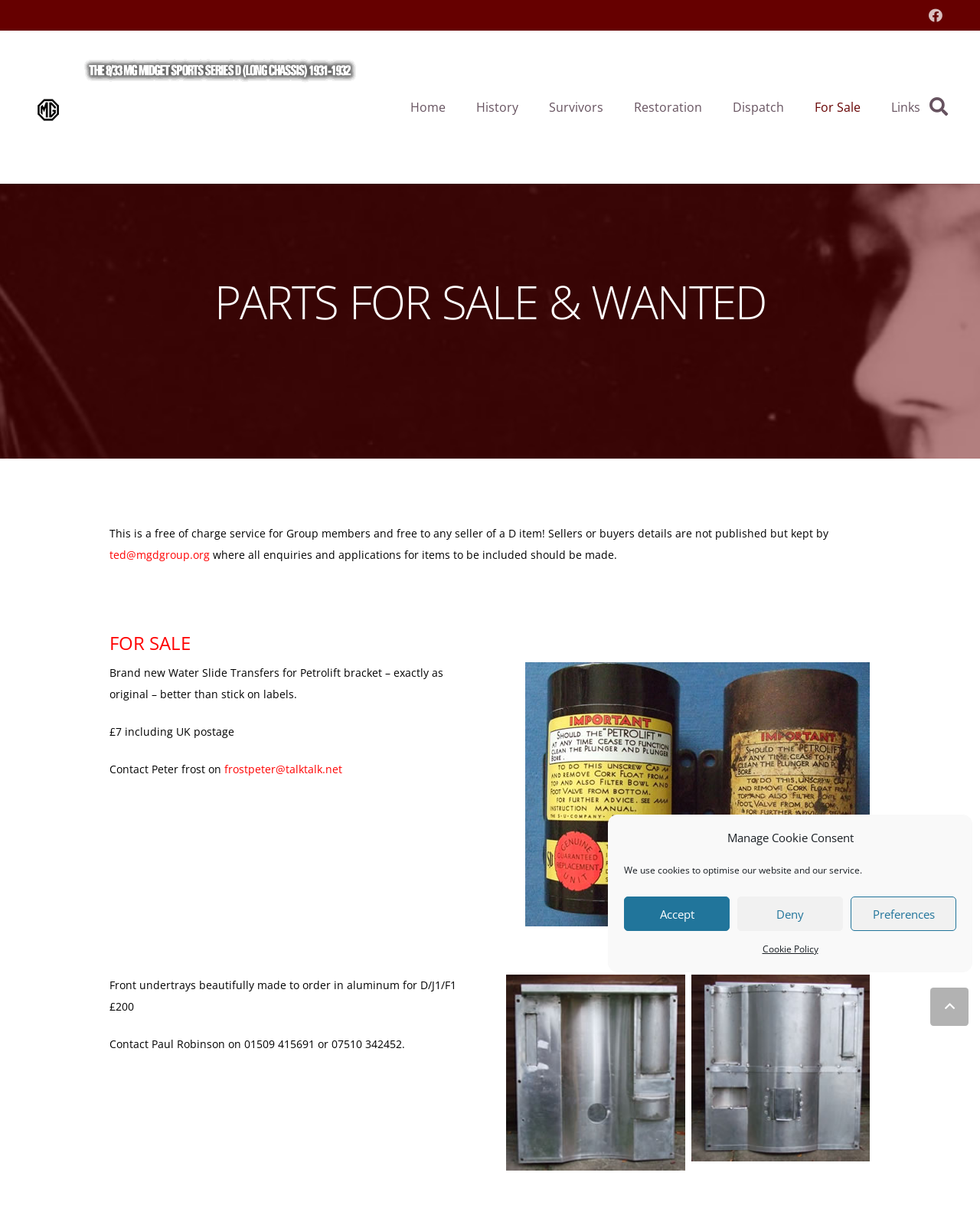Locate the bounding box coordinates of the clickable part needed for the task: "Go back to top".

[0.949, 0.813, 0.988, 0.844]